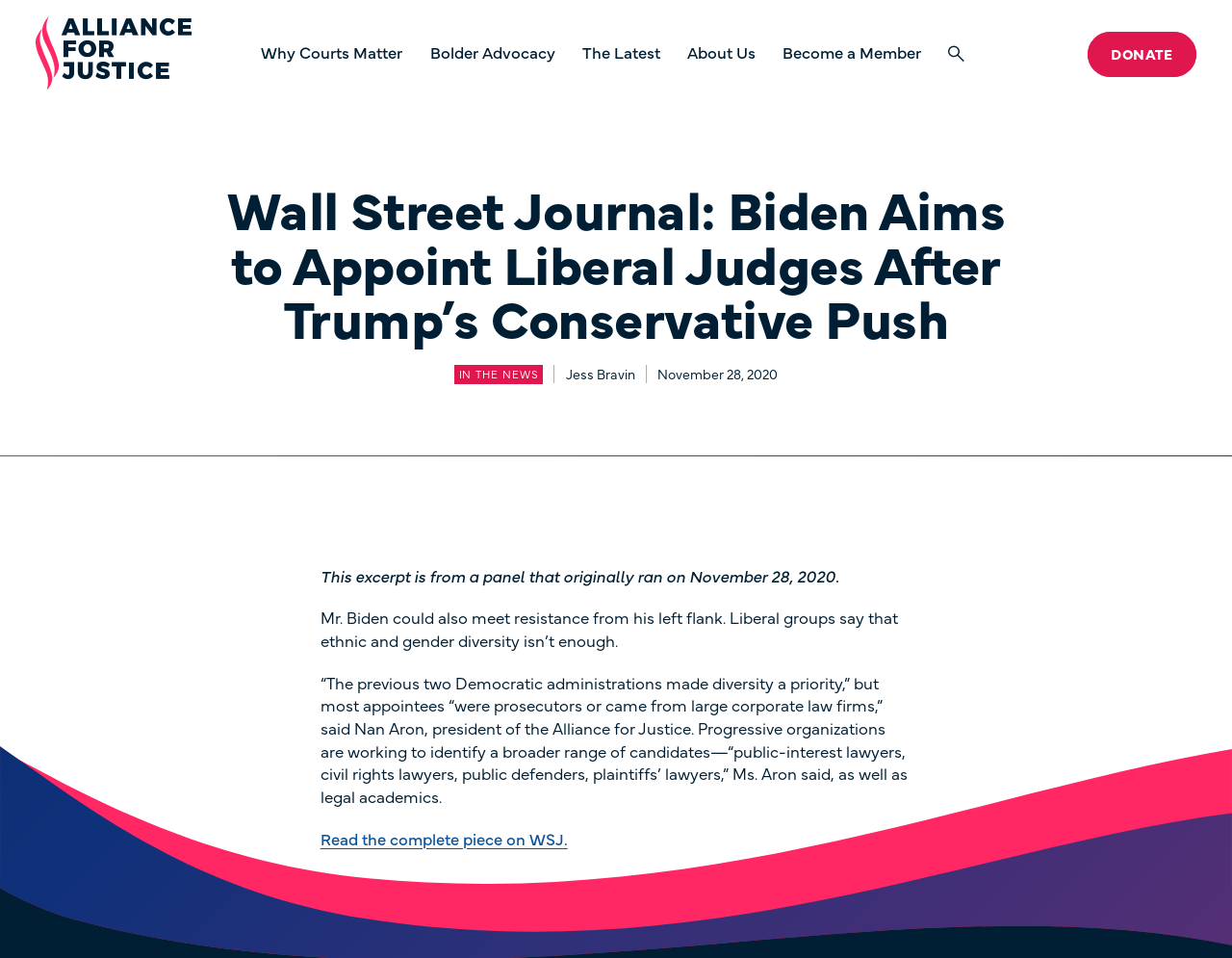How many horizontal separators are on the webpage?
Give a detailed and exhaustive answer to the question.

I found one horizontal separator on the webpage, which is located between the title and the article content, and is represented by the element with orientation: horizontal.